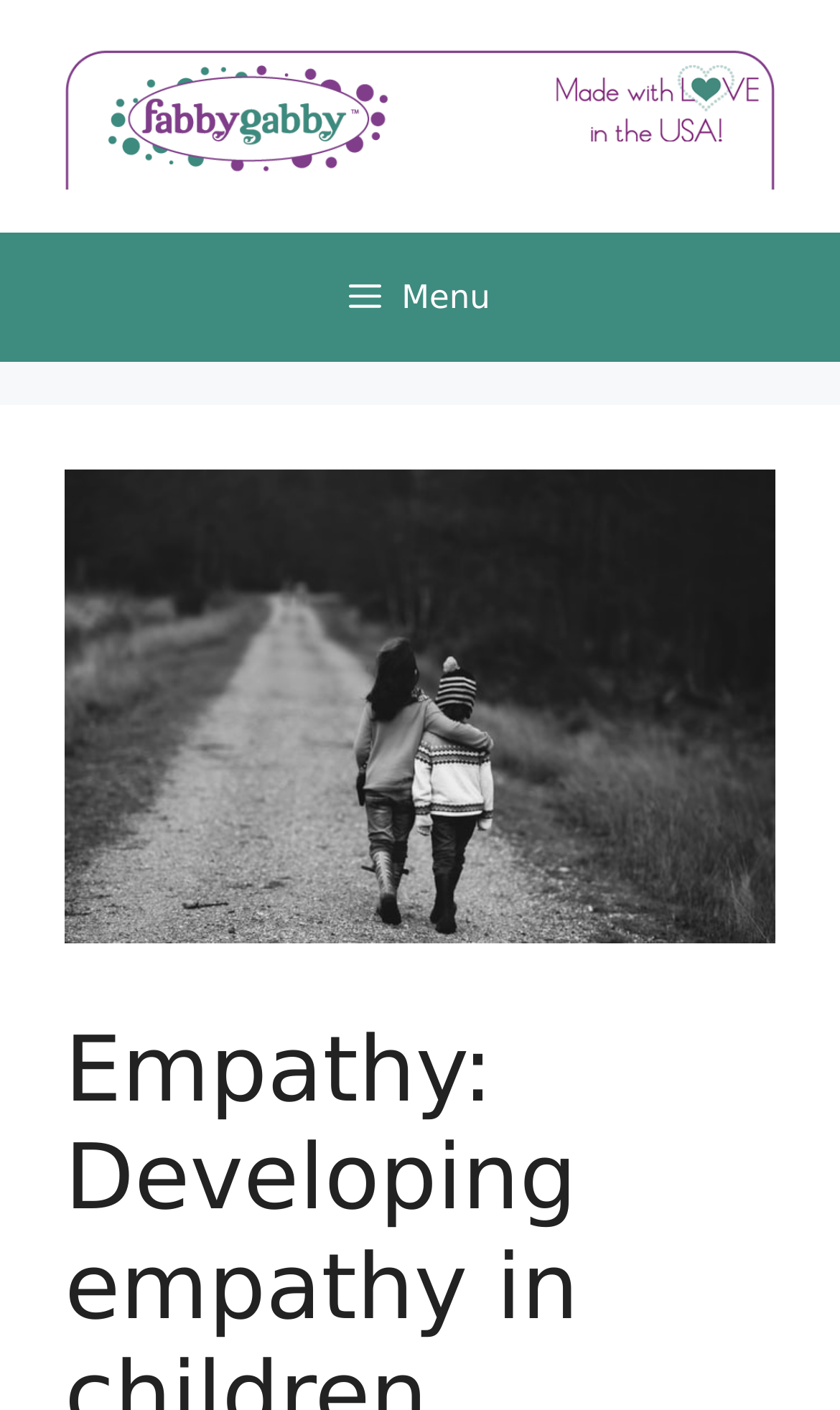Identify the webpage's primary heading and generate its text.

Empathy: Developing empathy in children